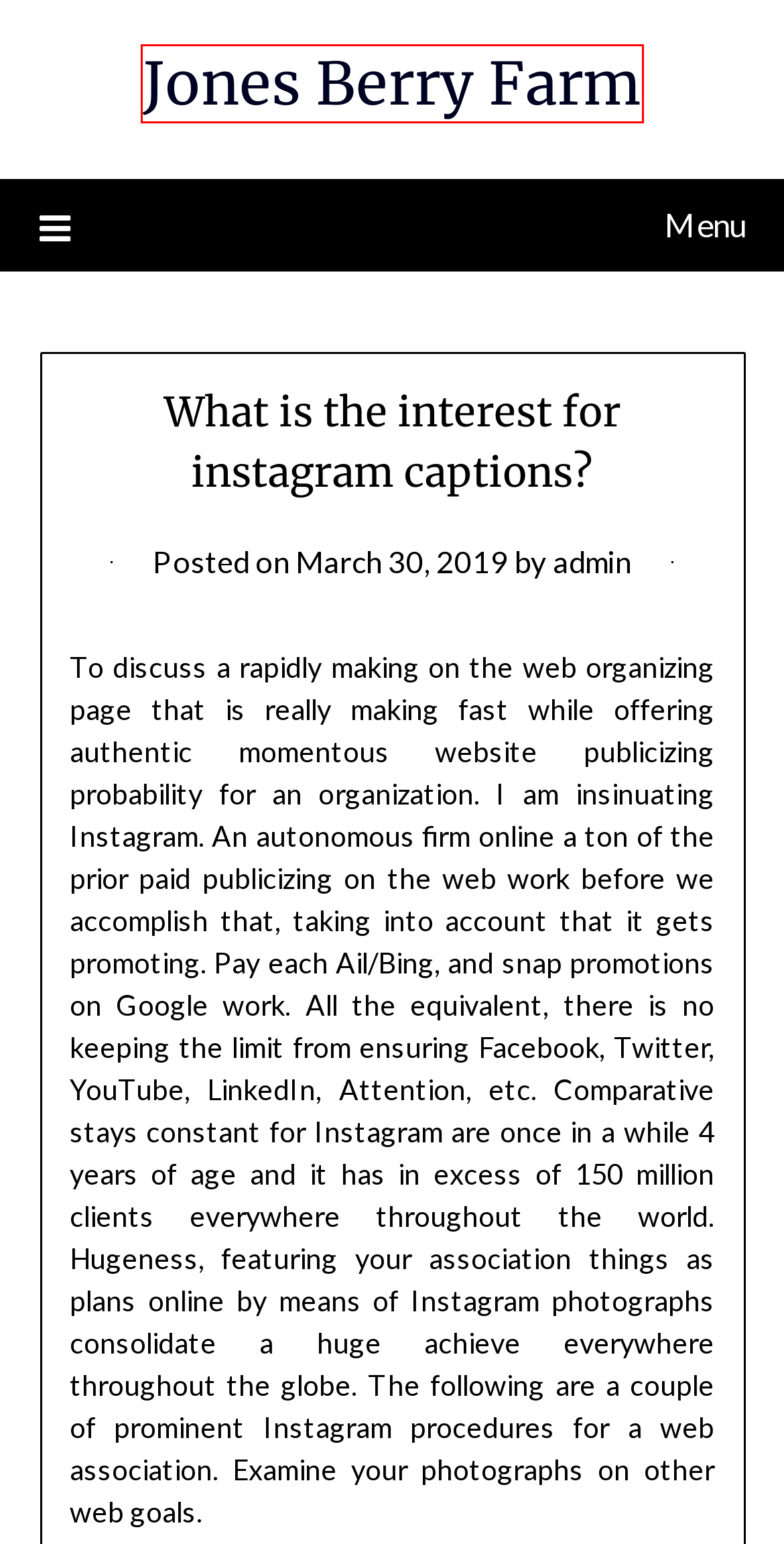You are given a webpage screenshot where a red bounding box highlights an element. Determine the most fitting webpage description for the new page that loads after clicking the element within the red bounding box. Here are the candidates:
A. Jones Berry Farm
B. General – Jones Berry Farm
C. Real Estate – Jones Berry Farm
D. admin – Jones Berry Farm
E. May 2023 – Jones Berry Farm
F. September 2022 – Jones Berry Farm
G. Food – Jones Berry Farm
H. October 2019 – Jones Berry Farm

A